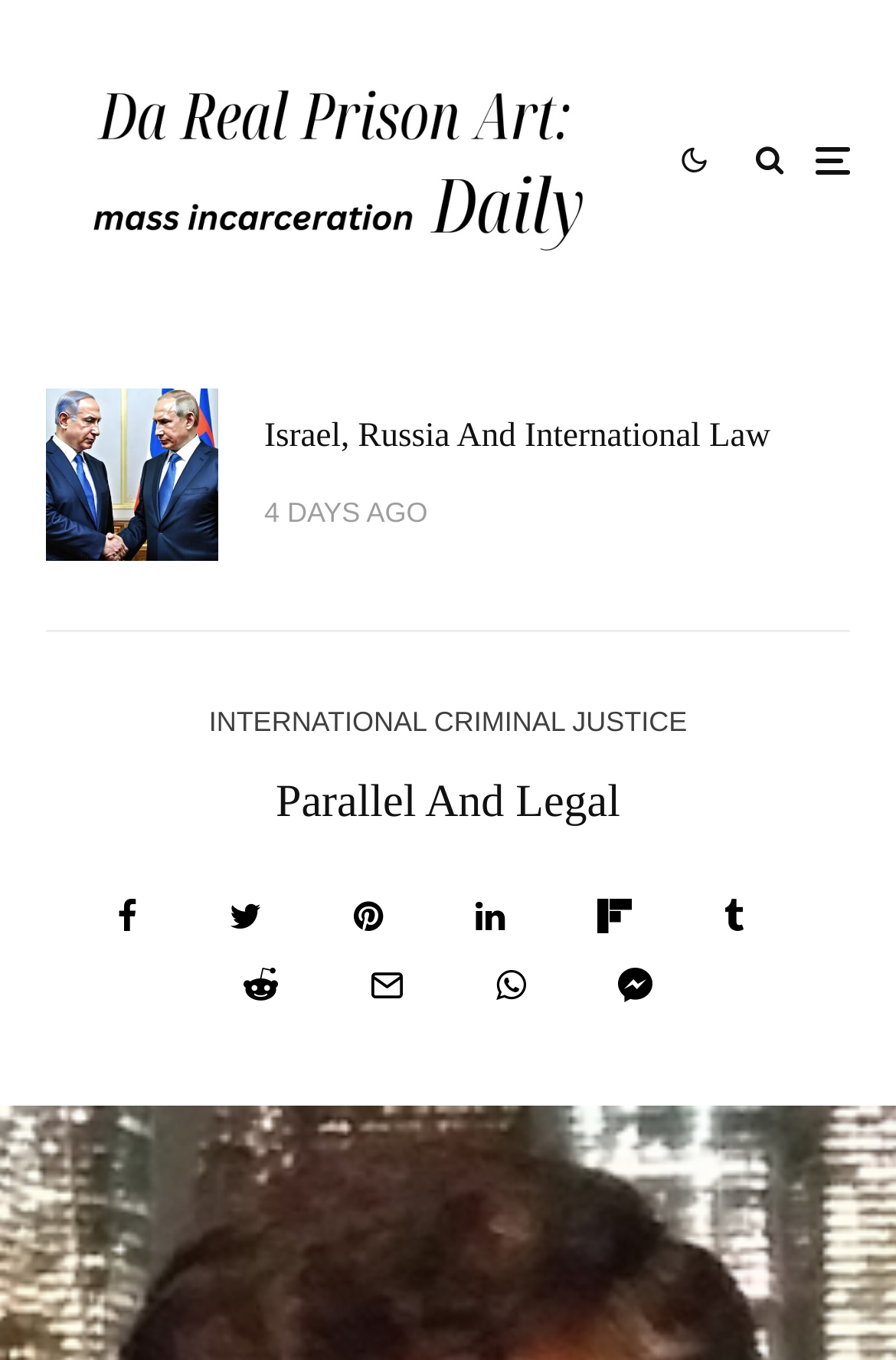Is the article categorized under a specific topic?
We need a detailed and meticulous answer to the question.

I found a link on the webpage with the text 'INTERNATIONAL CRIMINAL JUSTICE', which suggests that the article is categorized under this topic.